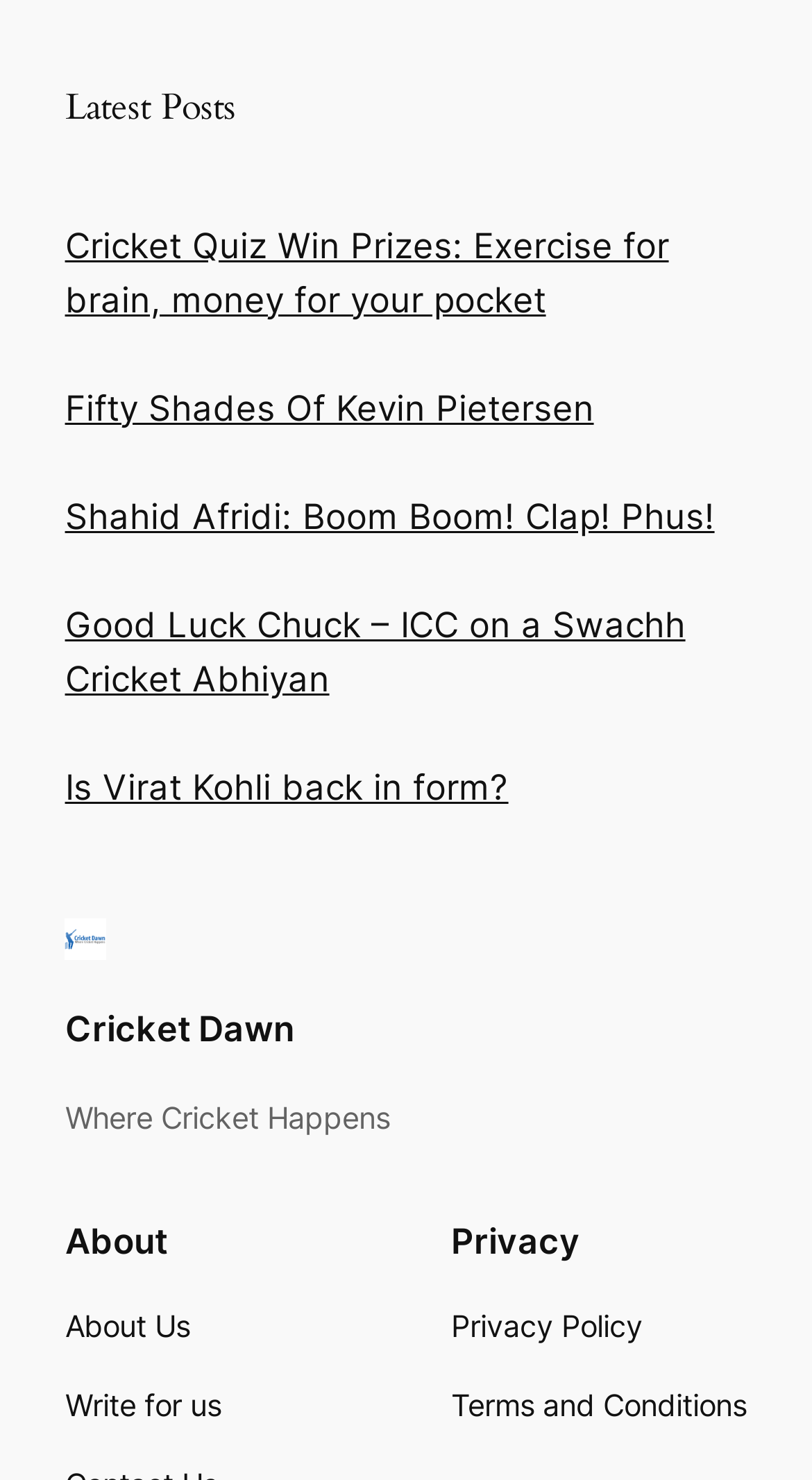Using the description "alt="Aspire Australia"", locate and provide the bounding box of the UI element.

None